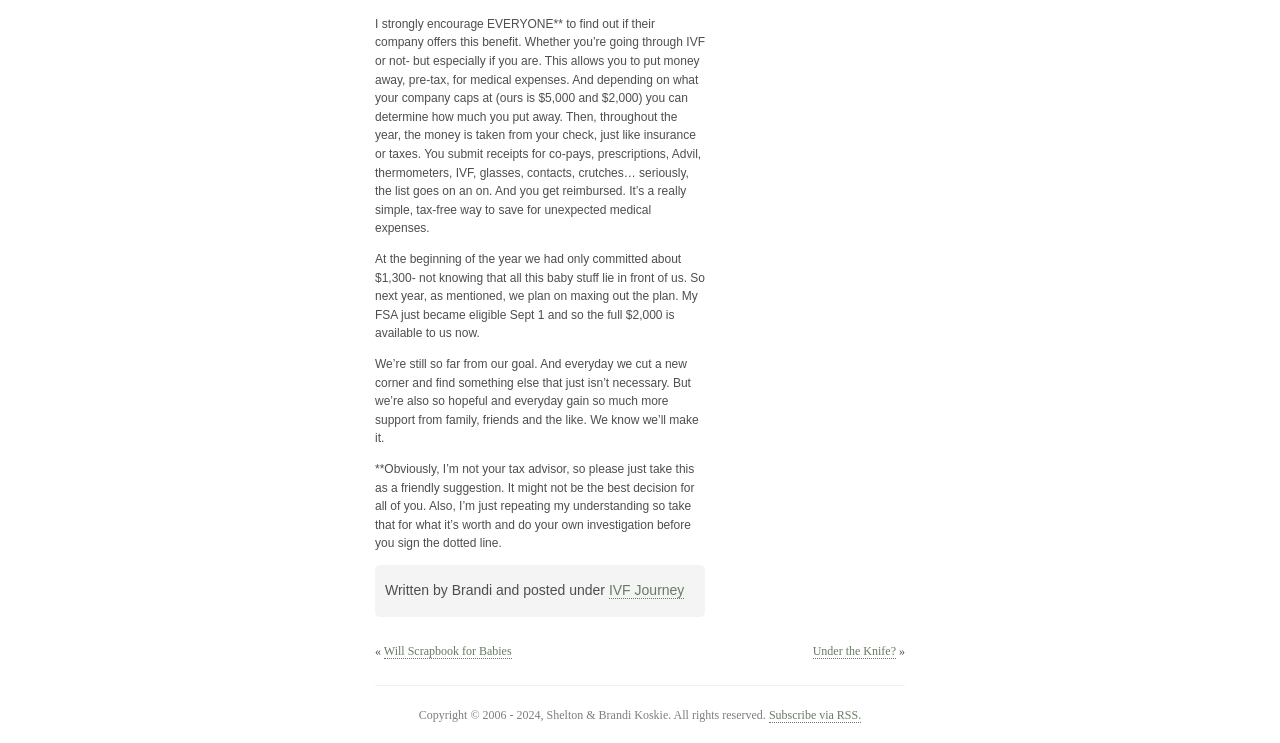Please determine the bounding box coordinates for the UI element described as: "Subscribe via RSS.".

[0.601, 0.952, 0.673, 0.972]